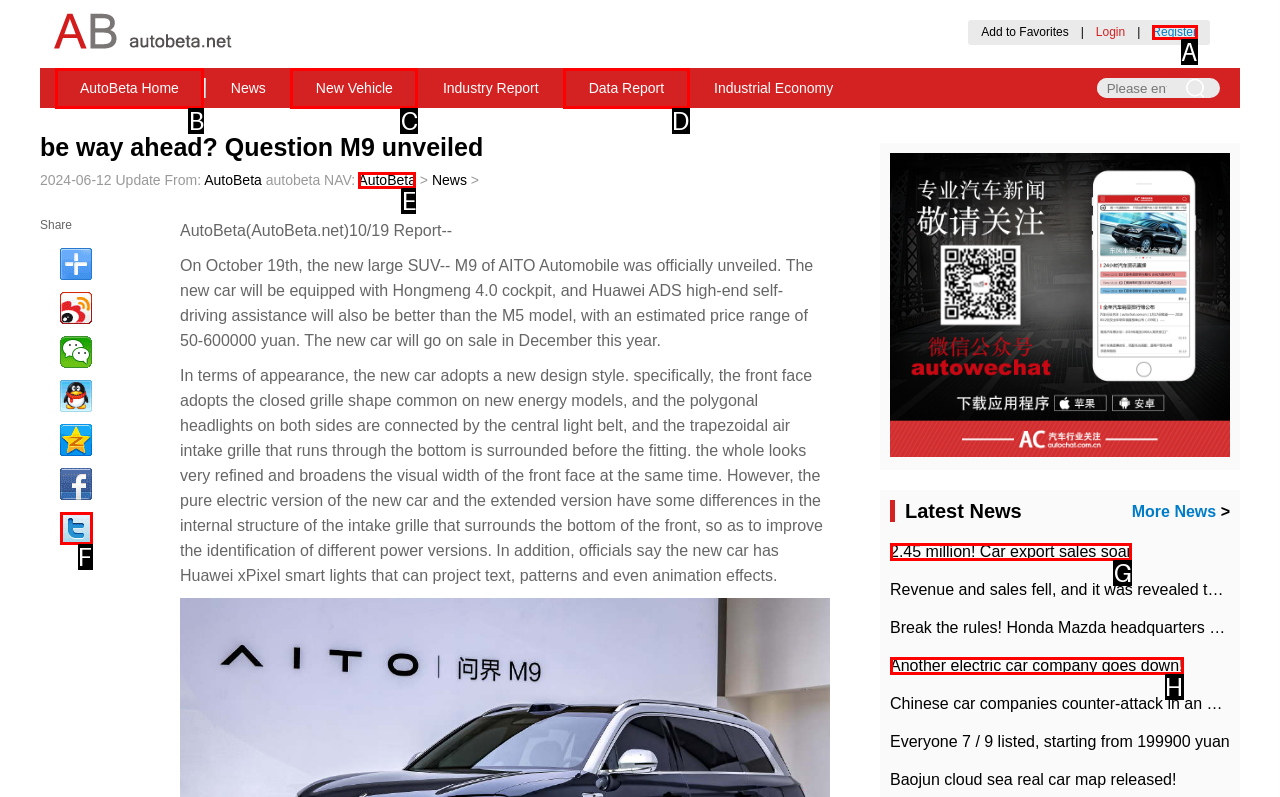Which option aligns with the description: AutoBeta? Respond by selecting the correct letter.

E